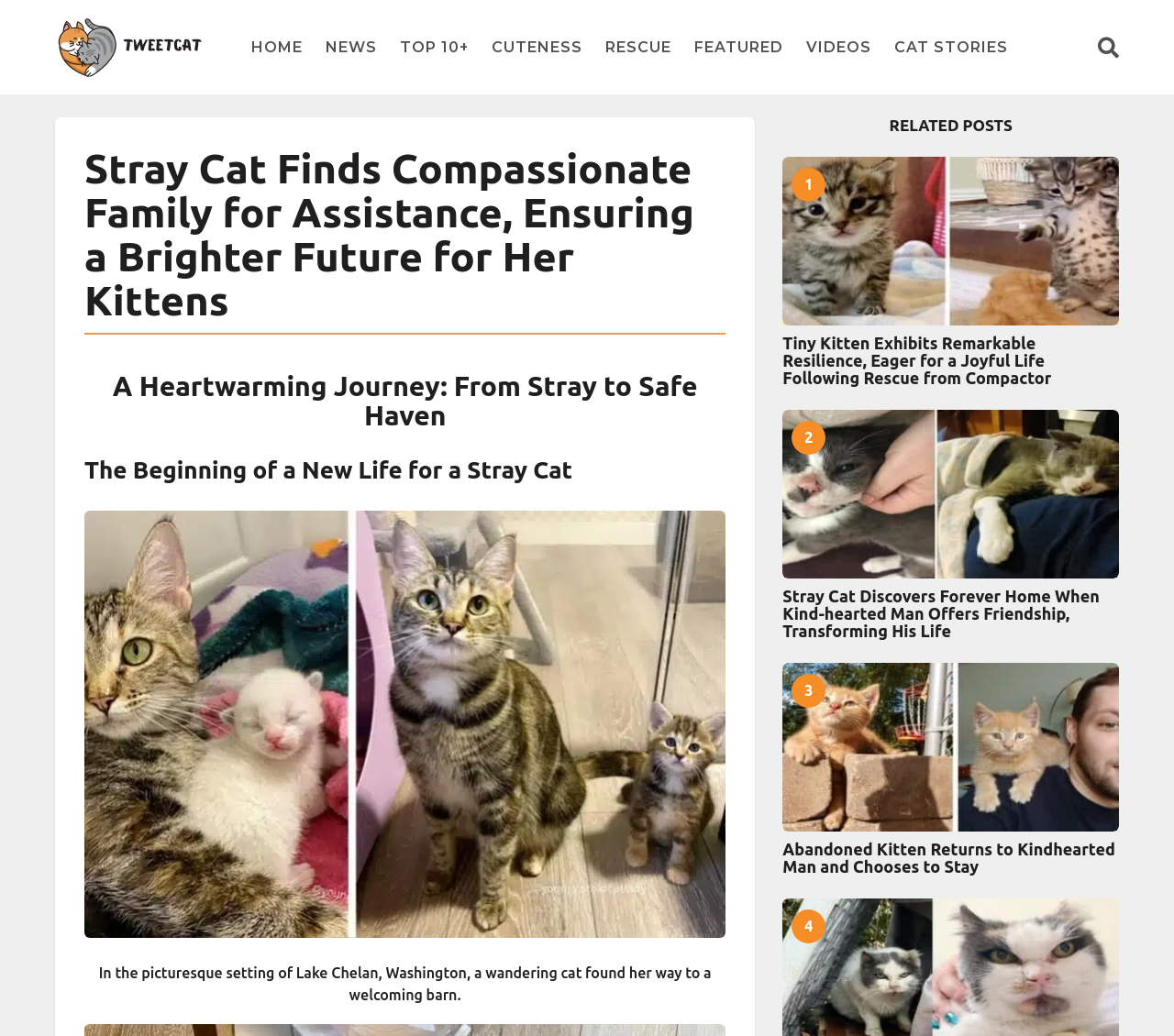What type of content is featured on this webpage?
Please ensure your answer to the question is detailed and covers all necessary aspects.

Based on the headings, articles, and images on the webpage, I can infer that the content is focused on heartwarming stories about stray cats, rescues, and adoptions. The tone of the content appears to be uplifting and emotional.